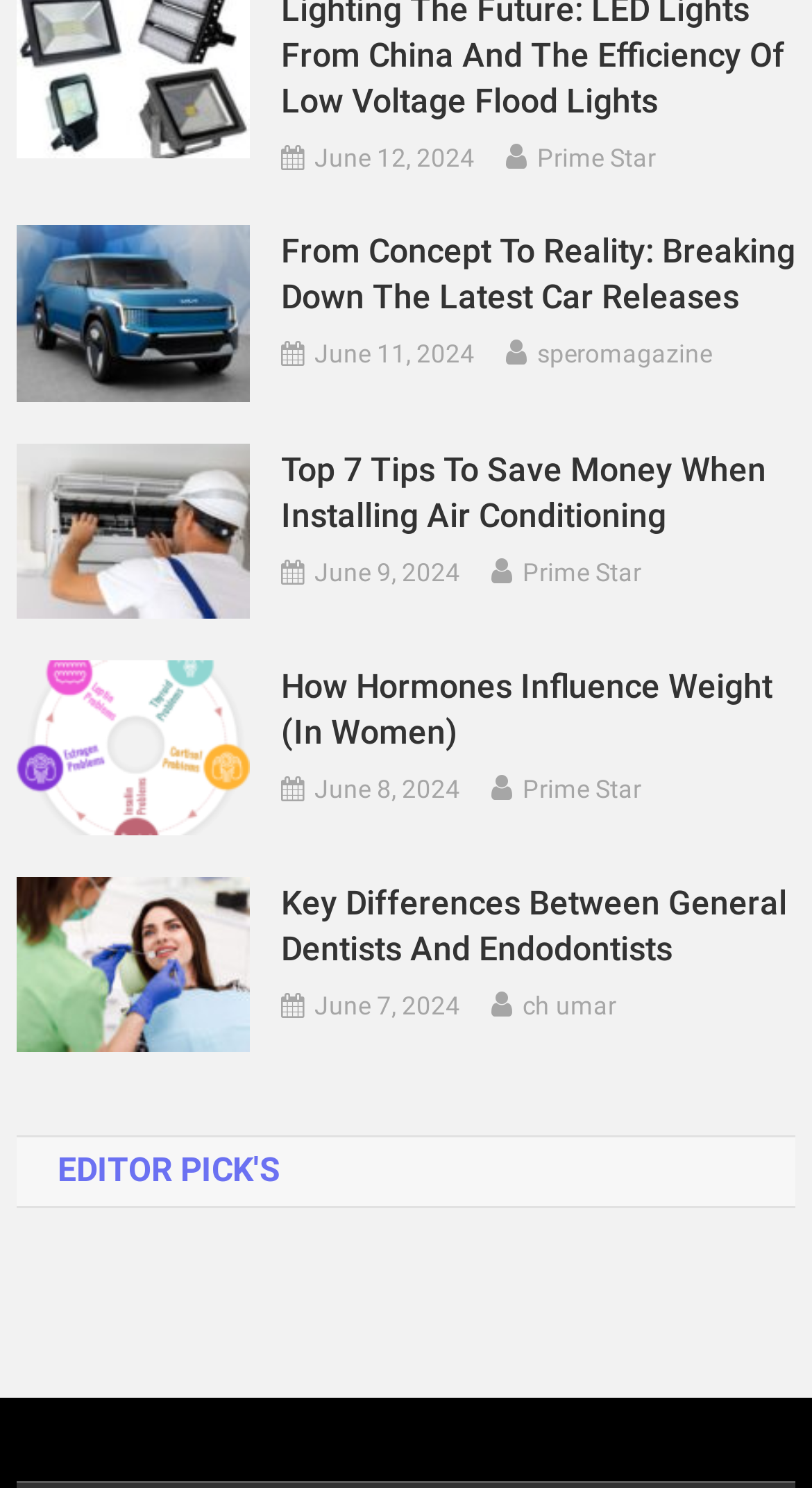Can you show the bounding box coordinates of the region to click on to complete the task described in the instruction: "browse the editor's picks"?

[0.02, 0.763, 0.98, 0.812]